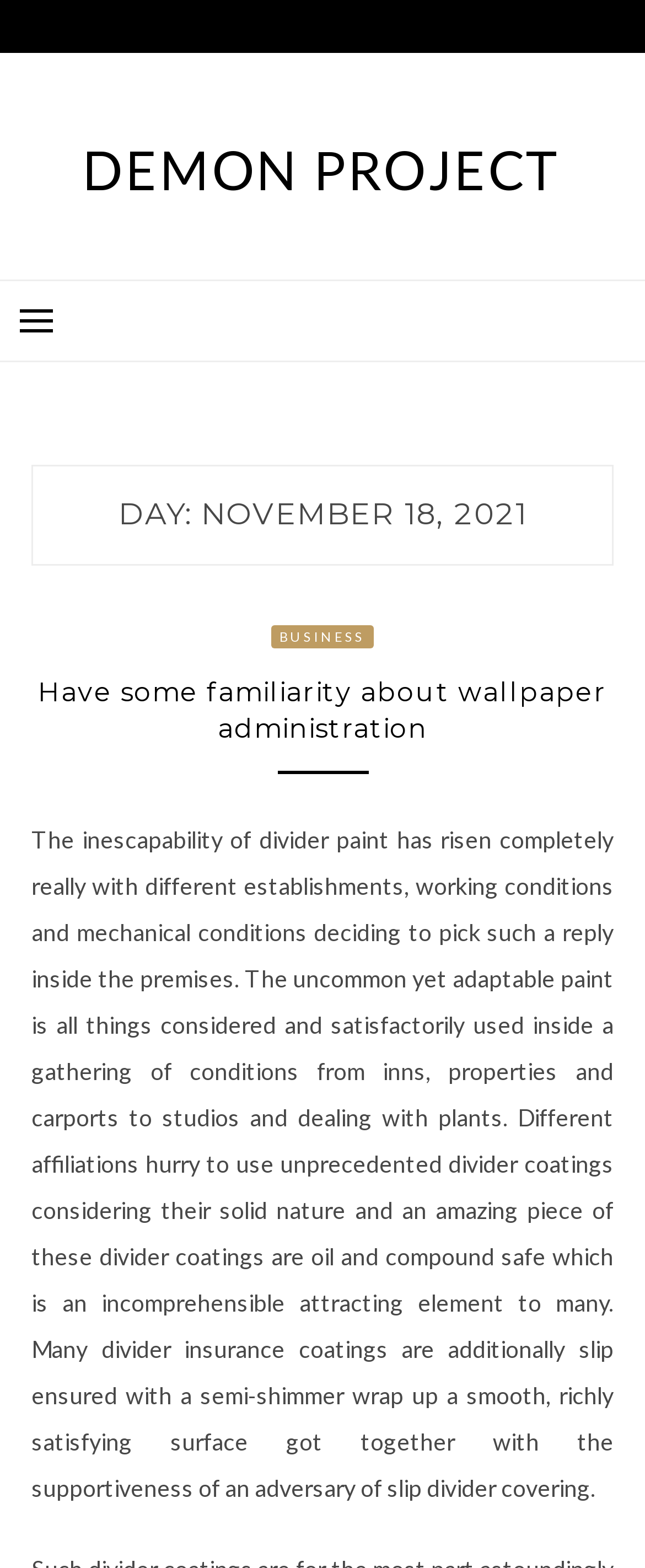Look at the image and give a detailed response to the following question: What is the finish of divider coatings?

According to the text on the webpage, divider coatings have a semi-gloss finish, which provides a smooth and richly satisfying surface.